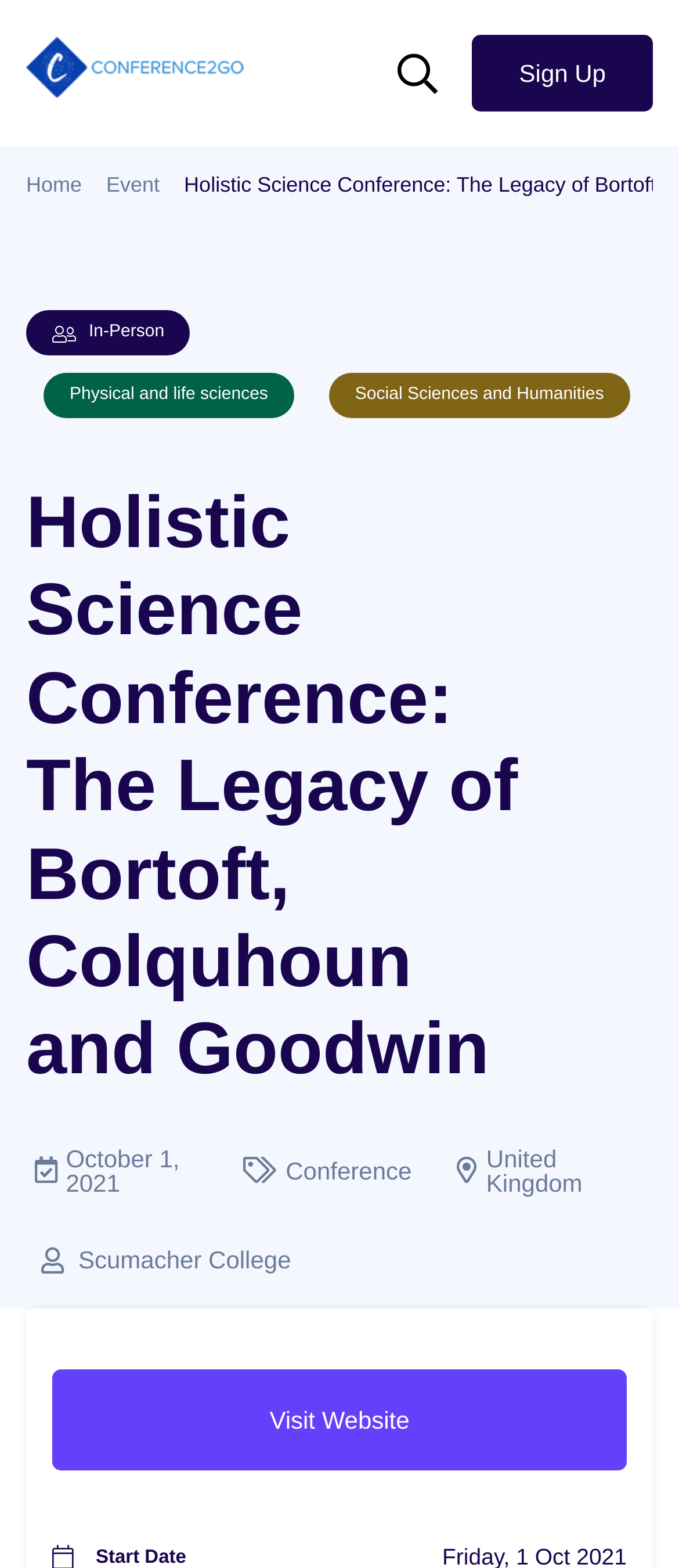Locate the headline of the webpage and generate its content.

Holistic Science Conference: The Legacy of Bortoft, Colquhoun and Goodwin